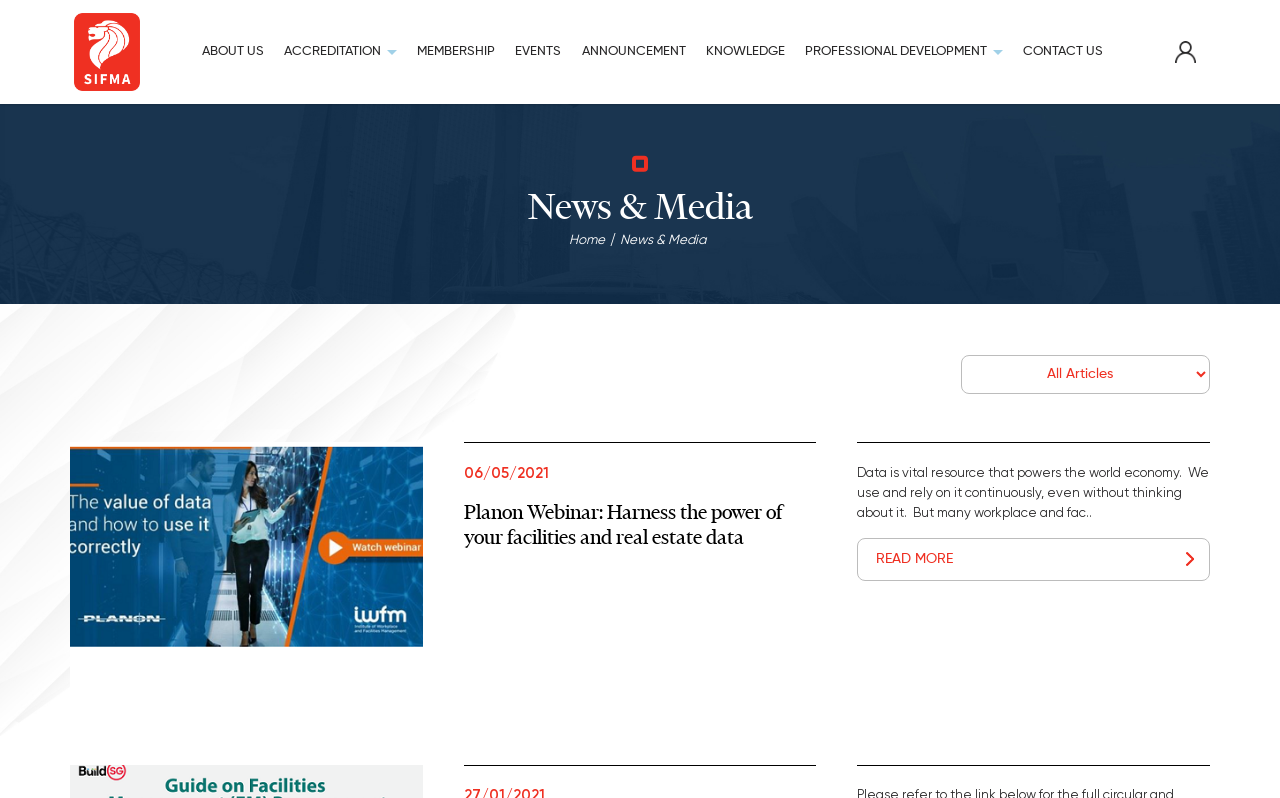Answer with a single word or phrase: 
What is the date mentioned in the news article?

06/05/2021